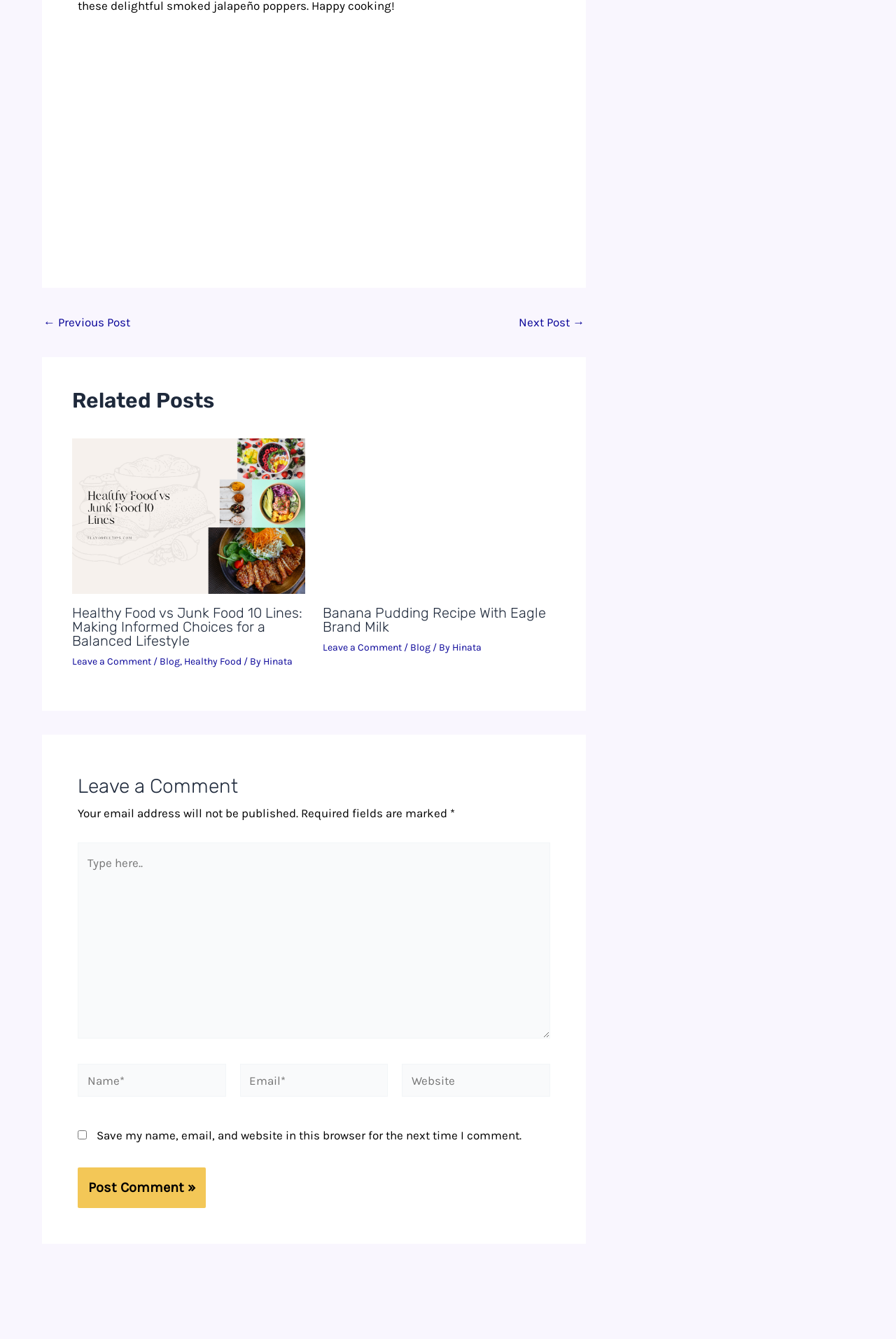What is the purpose of the checkbox in the comment section?
Please answer the question with as much detail as possible using the screenshot.

I determined the purpose of the checkbox in the comment section by looking at the checkbox element with the label 'Save my name, email, and website in this browser for the next time I comment.' and its bounding box coordinates [0.087, 0.844, 0.097, 0.851]. The label suggests that the checkbox is used to save the commenter's information for future comments.